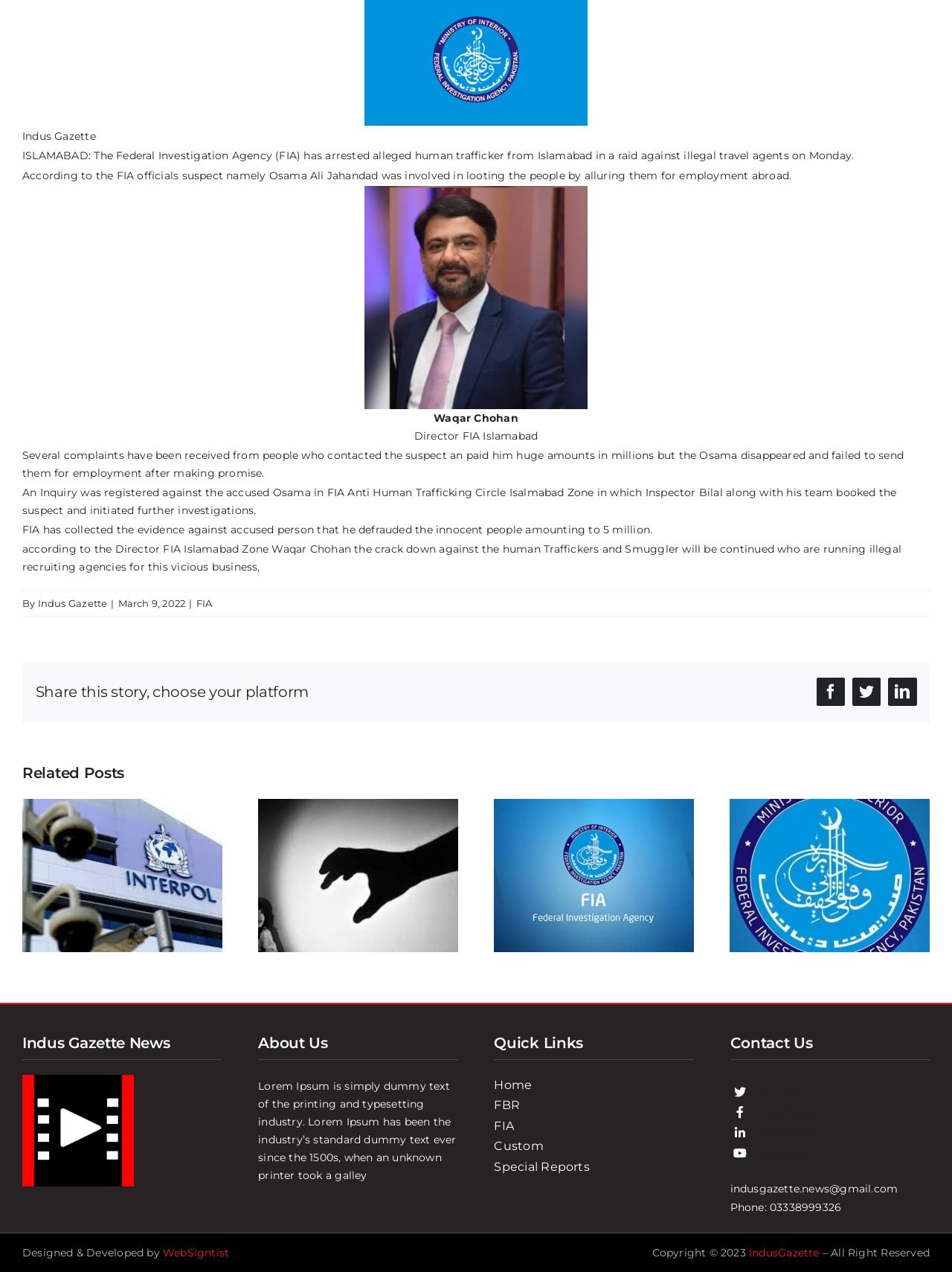Respond with a single word or phrase to the following question:
What is the amount of money the accused Osama defrauded from innocent people?

5 million